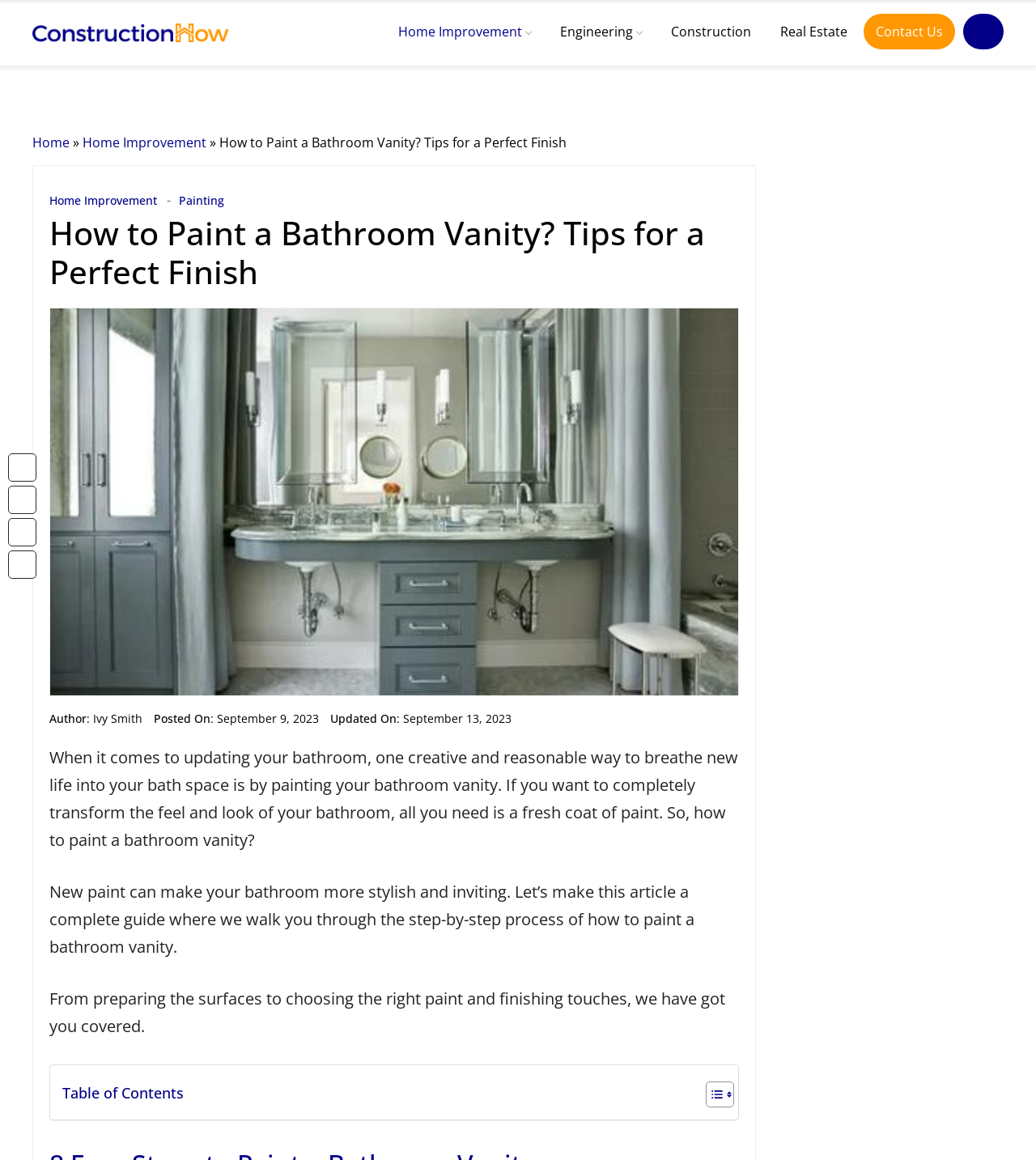Please identify the bounding box coordinates of the element's region that I should click in order to complete the following instruction: "Read the article by Ivy Smith". The bounding box coordinates consist of four float numbers between 0 and 1, i.e., [left, top, right, bottom].

[0.09, 0.613, 0.138, 0.626]